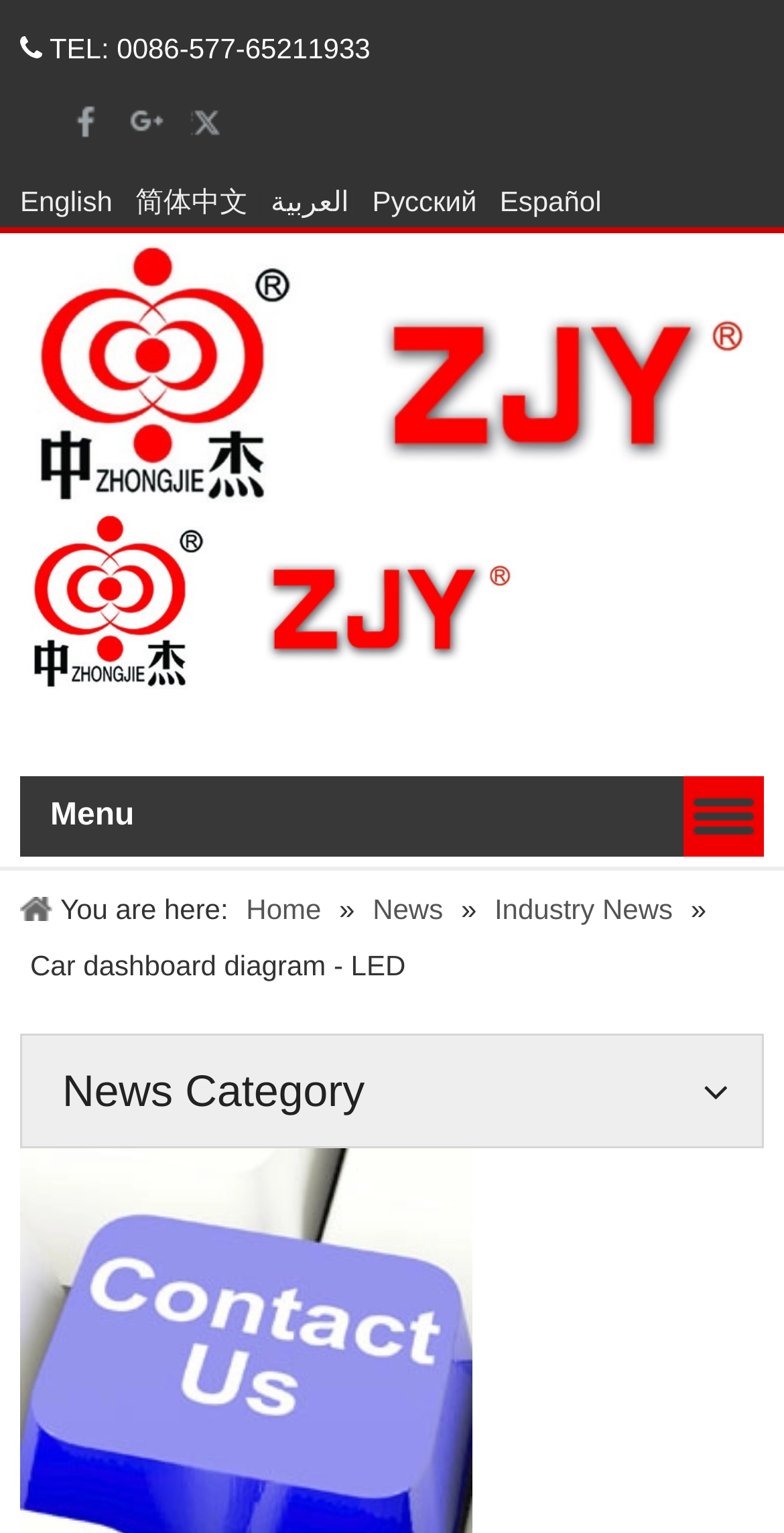Elaborate on the information and visuals displayed on the webpage.

The webpage appears to be a website for Ruian Southeast Meter Factory, a company that produces car dashboard diagrams with LED displays. 

At the top left corner, there is a small icon represented by a Unicode character '\uf095'. Next to it, the company's contact information is displayed, including a phone number. 

Below the contact information, there are three social media links: Facebook, Google+, and Twitter, aligned horizontally. 

To the right of the social media links, there is a language selection menu with options for English, Simplified Chinese, Arabic, Russian, and Spanish. Each language option is separated by a vertical bar. 

Below the language selection menu, there is a large logo of the company, which takes up most of the width of the page. The logo is displayed twice, with the second instance being slightly smaller and positioned below the first one. 

On the top right side of the page, there is a menu with a heading "Menu" and a single link with no text. 

Below the menu, there is a breadcrumb navigation section that shows the current page location, with links to "Home", "News", and "Industry News". 

The main content of the page is a heading that reads "Car dashboard diagram - LED", which is likely the title of the webpage. 

Finally, there is a subheading "News Category" at the bottom of the page, which may indicate that the webpage is part of a news or blog section of the website.